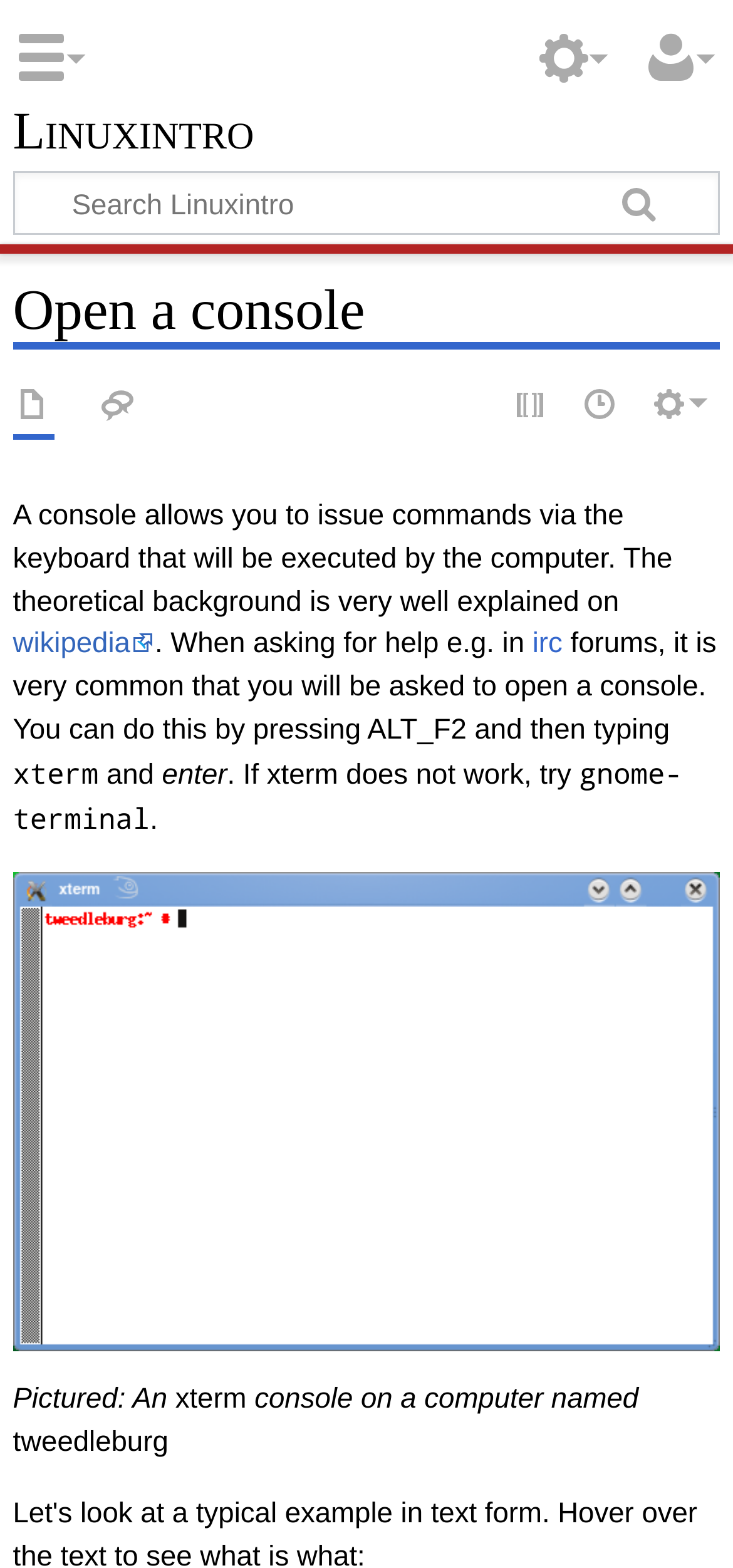Please determine the bounding box coordinates, formatted as (top-left x, top-left y, bottom-right x, bottom-right y), with all values as floating point numbers between 0 and 1. Identify the bounding box of the region described as: SCO NEWS

None